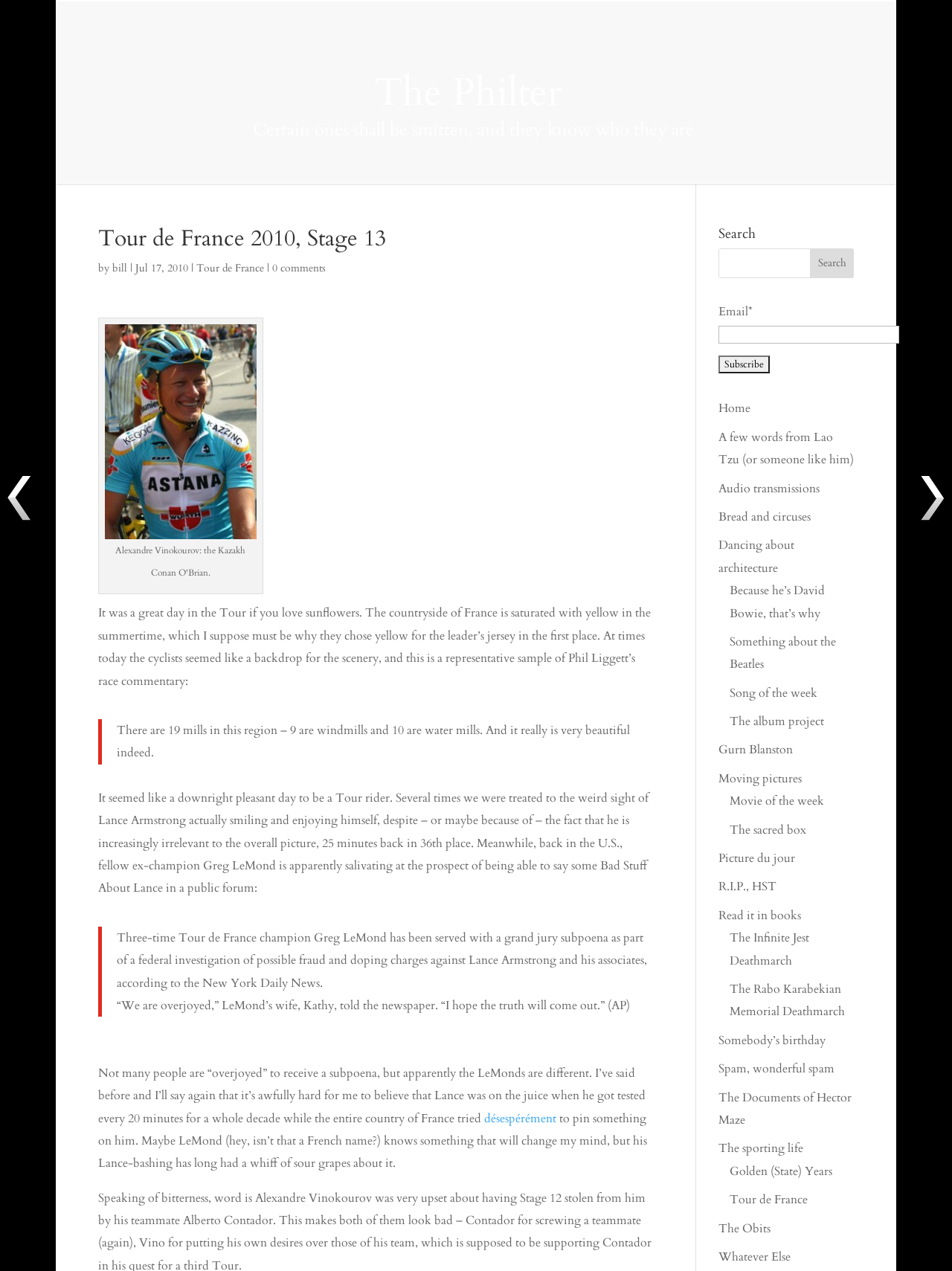Please identify the bounding box coordinates of the region to click in order to complete the given instruction: "Check the home page". The coordinates should be four float numbers between 0 and 1, i.e., [left, top, right, bottom].

[0.755, 0.315, 0.788, 0.328]